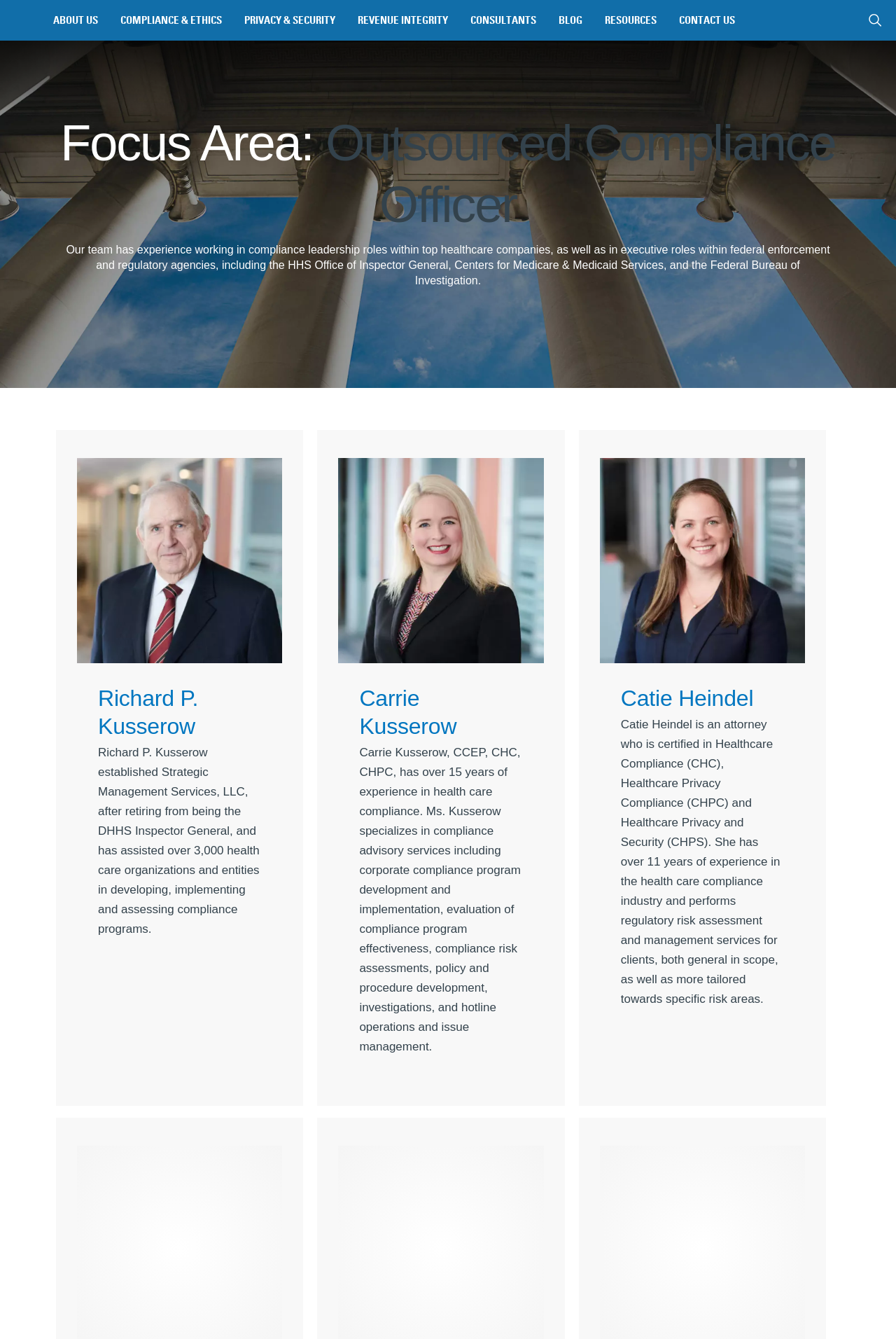Identify the bounding box coordinates for the element that needs to be clicked to fulfill this instruction: "Learn about Carrie Kusserow". Provide the coordinates in the format of four float numbers between 0 and 1: [left, top, right, bottom].

[0.401, 0.512, 0.51, 0.552]